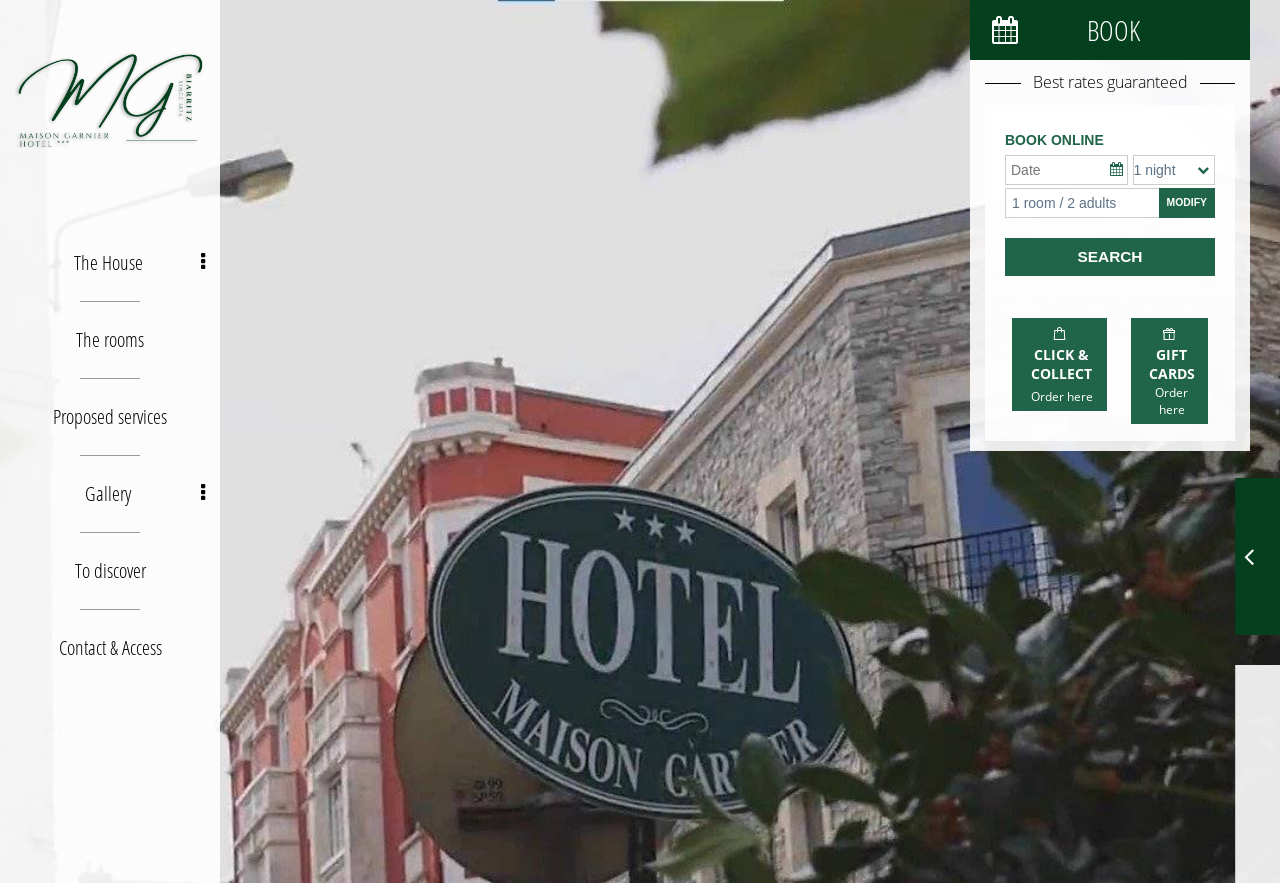Identify the bounding box for the described UI element. Provide the coordinates in (top-left x, top-left y, bottom-right x, bottom-right y) format with values ranging from 0 to 1: Gallery

[0.0, 0.533, 0.172, 0.586]